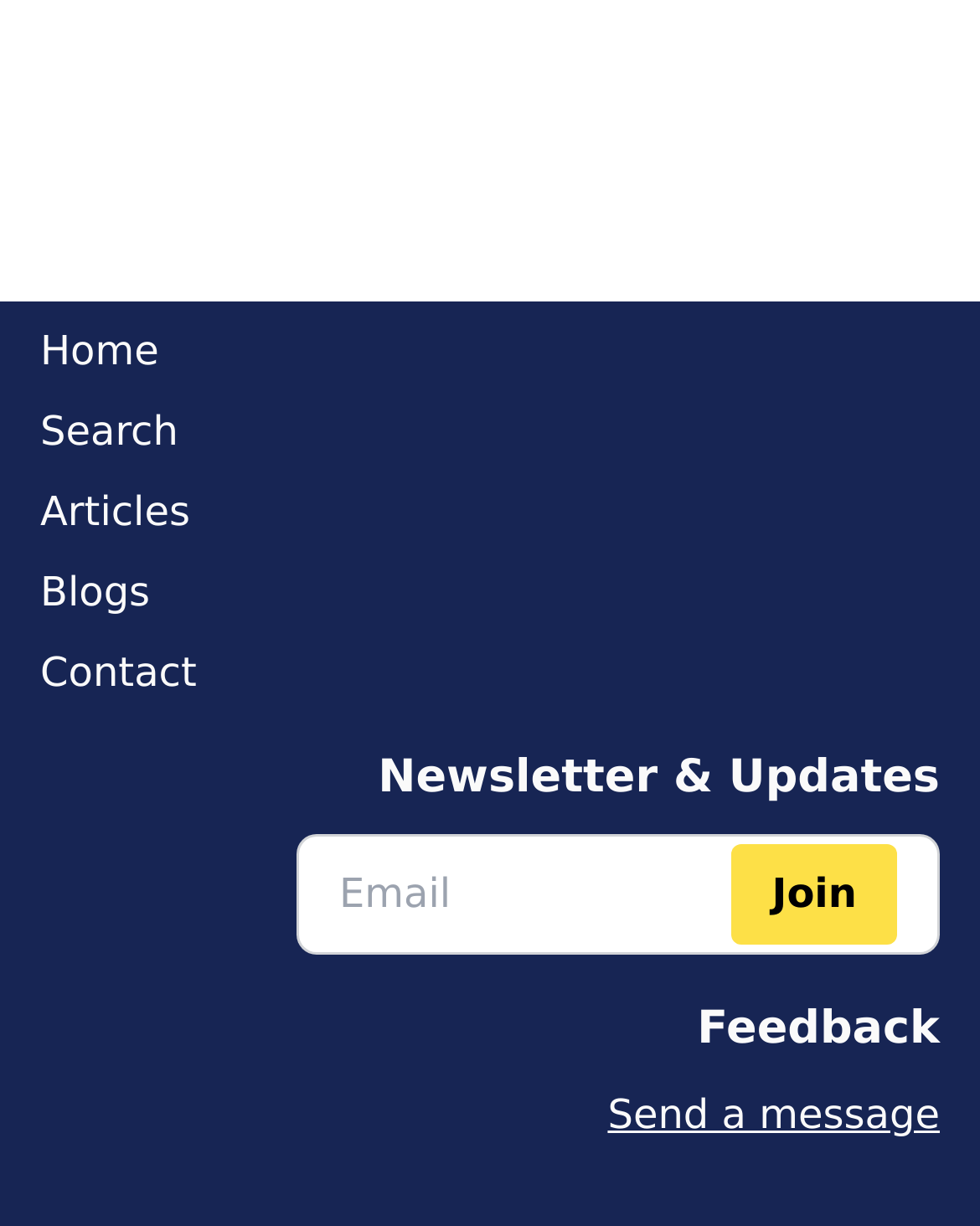Please identify the bounding box coordinates of the region to click in order to complete the given instruction: "Join the newsletter". The coordinates should be four float numbers between 0 and 1, i.e., [left, top, right, bottom].

[0.747, 0.689, 0.915, 0.77]